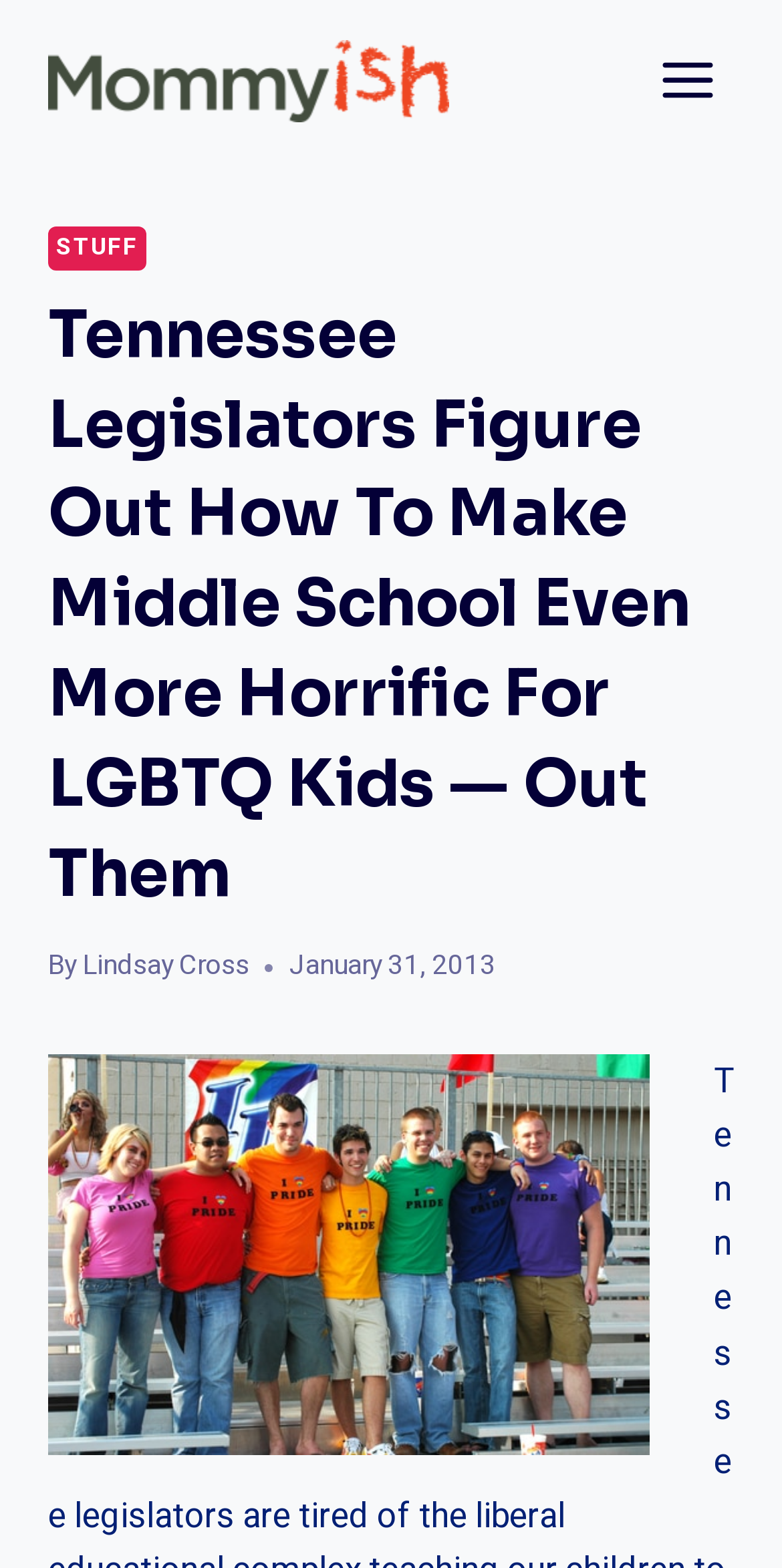Give a detailed account of the webpage.

The webpage appears to be an article or blog post discussing a controversial topic related to Tennessee legislators and LGBTQ kids. At the top left of the page, there is a link to the website "Mommyish" accompanied by an image with the same name. 

To the top right, there is a button labeled "Open menu" which, when expanded, reveals a header section containing several links and a heading that summarizes the article's title. The heading reads "Tennessee Legislators Figure Out How To Make Middle School Even More Horrific For LGBTQ Kids — Out Them". 

Below the heading, there is a byline indicating the author's name, "Lindsay Cross", preceded by the text "By". The publication date, "January 31, 2013", is displayed next to the author's name. 

A large image, described as "gay youth", takes up a significant portion of the page, situated below the article's metadata.